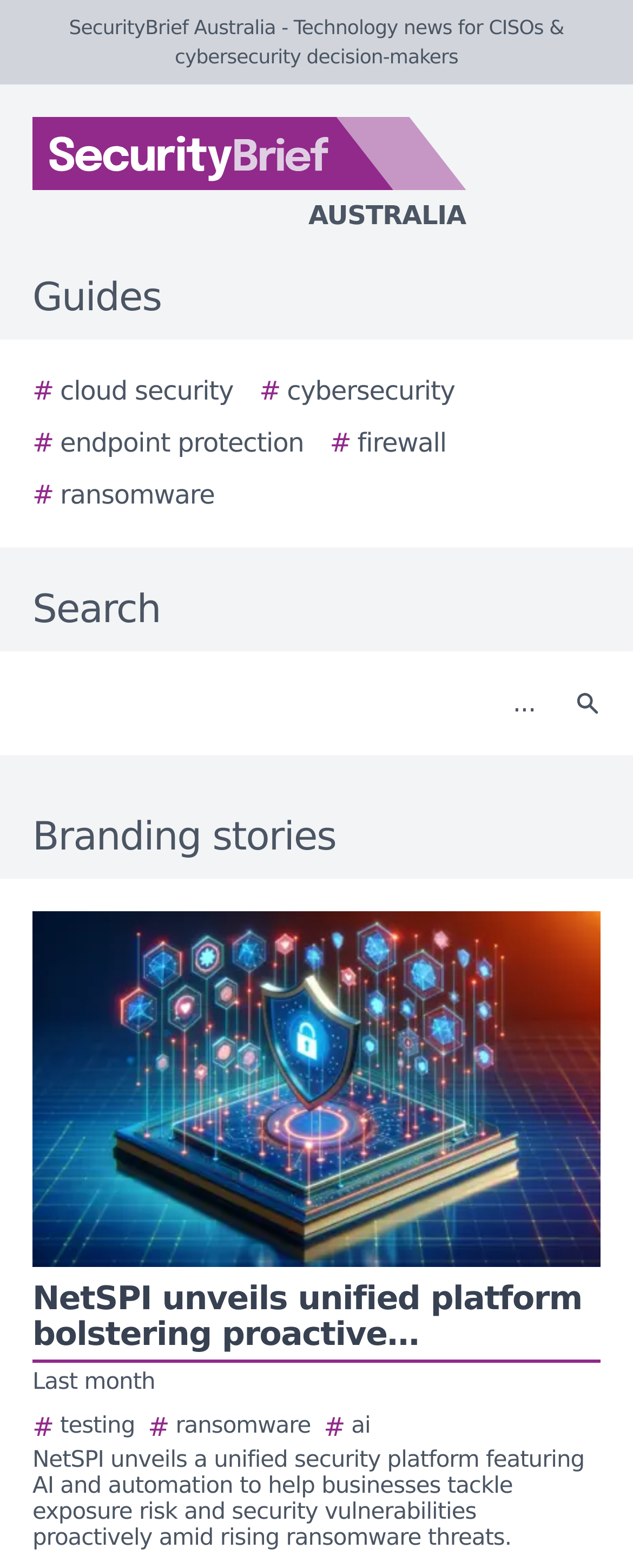Locate the bounding box coordinates of the clickable region necessary to complete the following instruction: "Enter search query". Provide the coordinates in the format of four float numbers between 0 and 1, i.e., [left, top, right, bottom].

[0.021, 0.424, 0.877, 0.473]